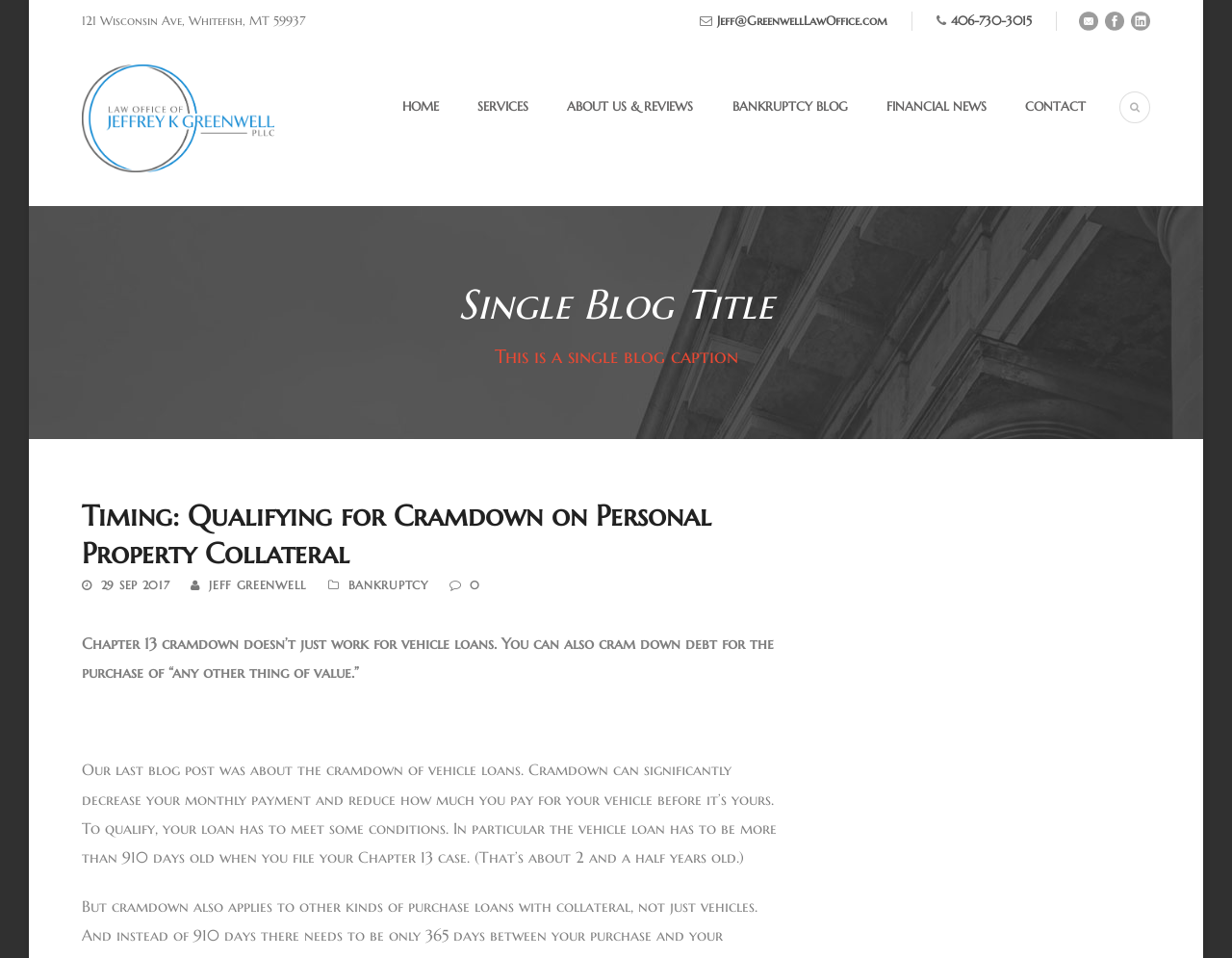Can you identify the bounding box coordinates of the clickable region needed to carry out this instruction: 'Check the date of the blog post'? The coordinates should be four float numbers within the range of 0 to 1, stated as [left, top, right, bottom].

[0.082, 0.603, 0.138, 0.618]